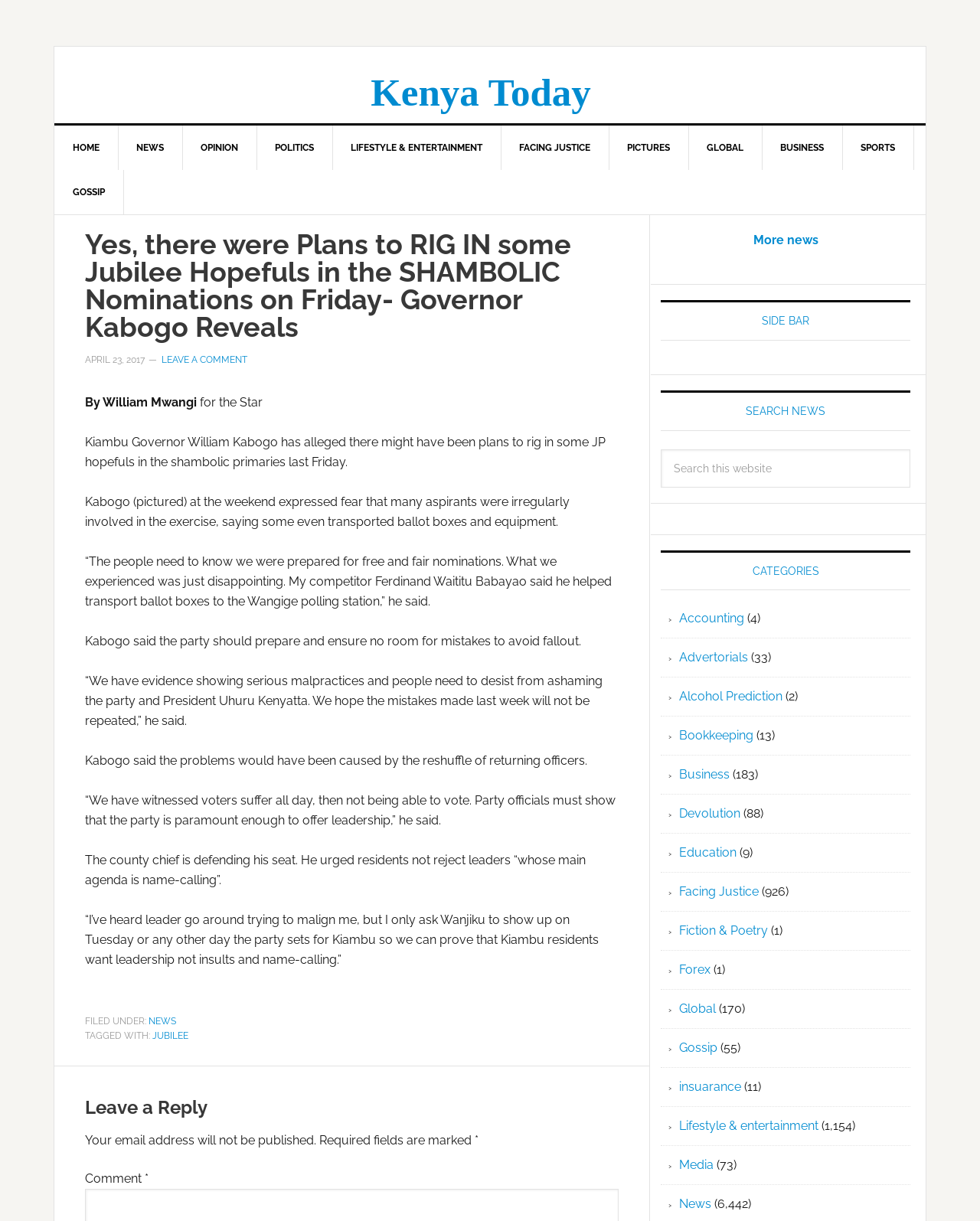Using the information in the image, give a detailed answer to the following question: What is the party mentioned in the article?

The article mentions the Jubilee party, which is the party that held the shambolic primaries last Friday, according to Kiambu Governor William Kabogo.